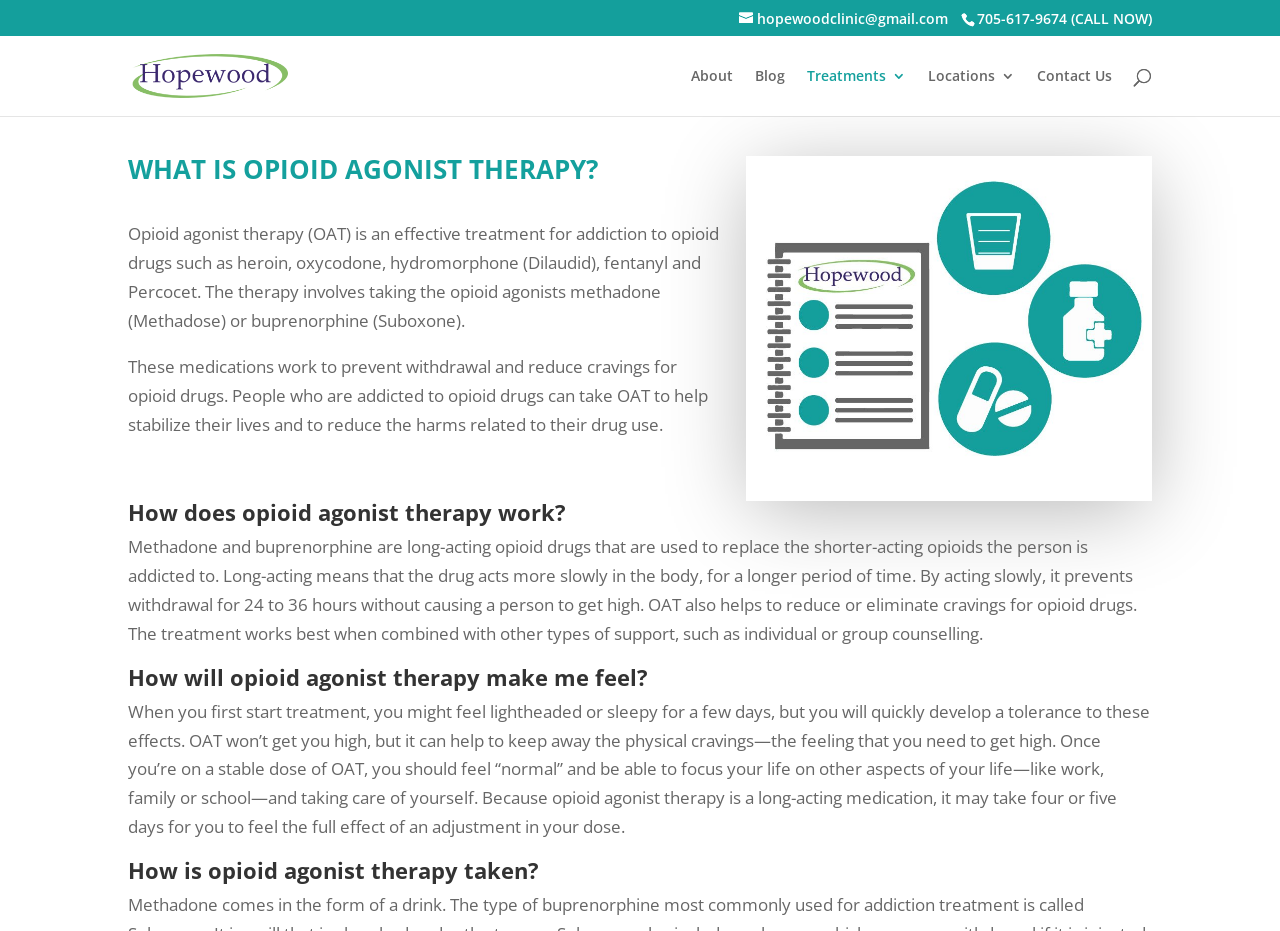What type of support is recommended with OAT?
Answer the question in a detailed and comprehensive manner.

According to the webpage, opioid agonist therapy works best when combined with other types of support, such as individual or group counselling, to help people overcome addiction.